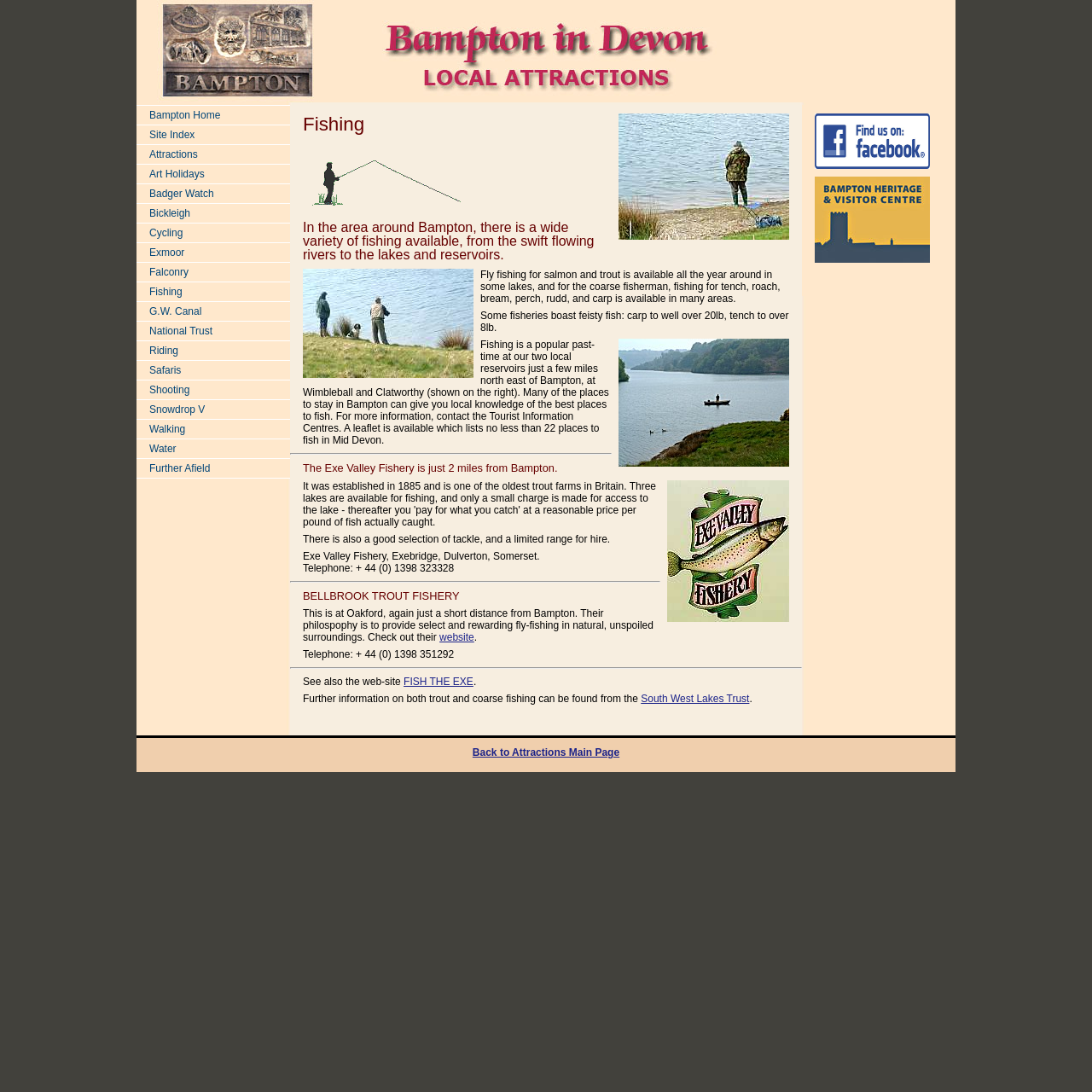Find the bounding box coordinates of the clickable area that will achieve the following instruction: "View the 'Fishing at Clatworthy Fishing' image".

[0.566, 0.104, 0.723, 0.22]